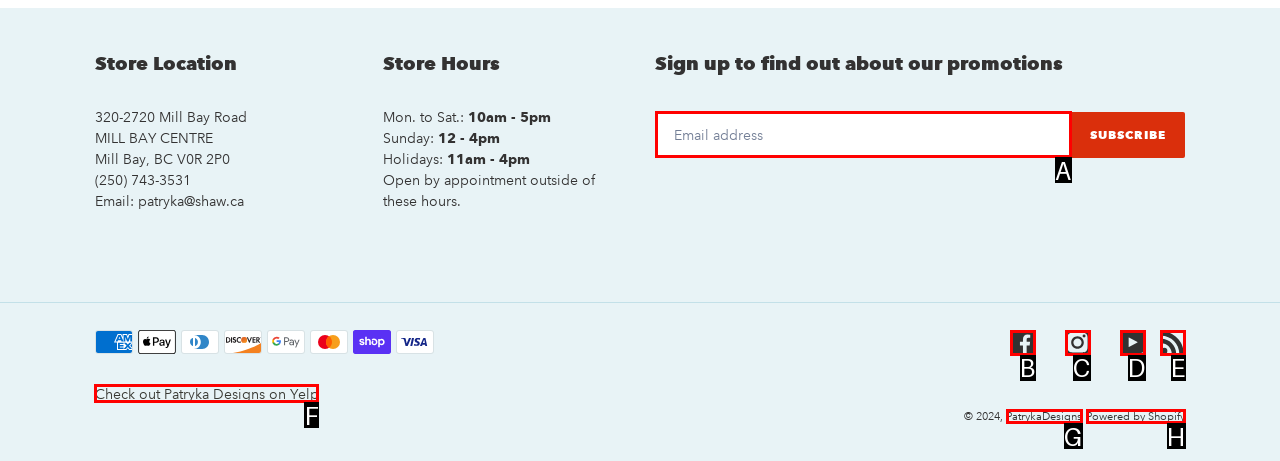Tell me which one HTML element I should click to complete this task: Check out Patryka Designs on Yelp Answer with the option's letter from the given choices directly.

F